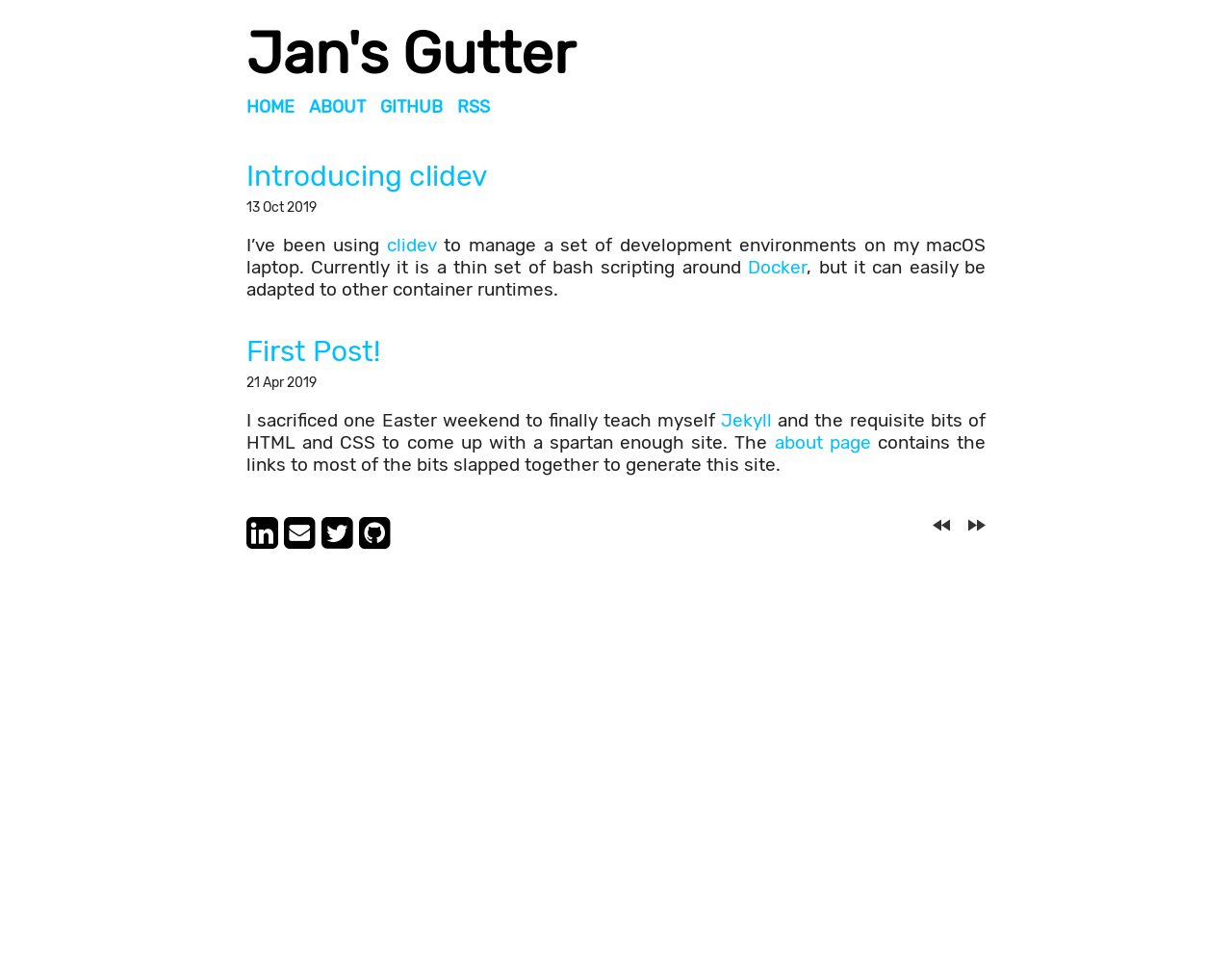Given the element description, predict the bounding box coordinates in the format (top-left x, top-left y, bottom-right x, bottom-right y). Make sure all values are between 0 and 1. Here is the element description: First Post!

[0.2, 0.349, 0.309, 0.385]